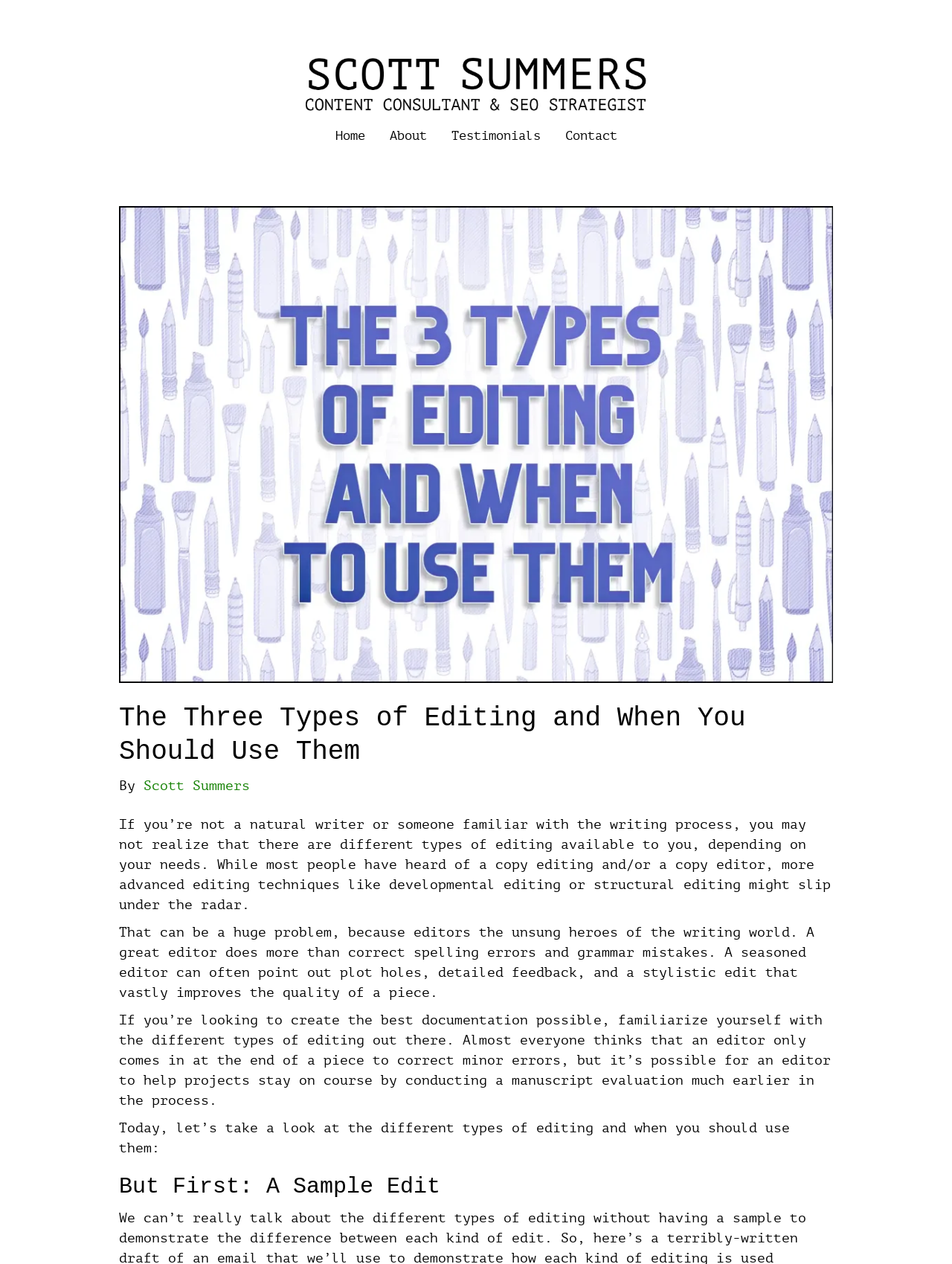Based on the image, please elaborate on the answer to the following question:
What is the purpose of a great editor?

According to the webpage, a great editor does more than just correct spelling errors and grammar mistakes. They can point out plot holes, provide detailed feedback, and perform a stylistic edit that vastly improves the quality of a piece.